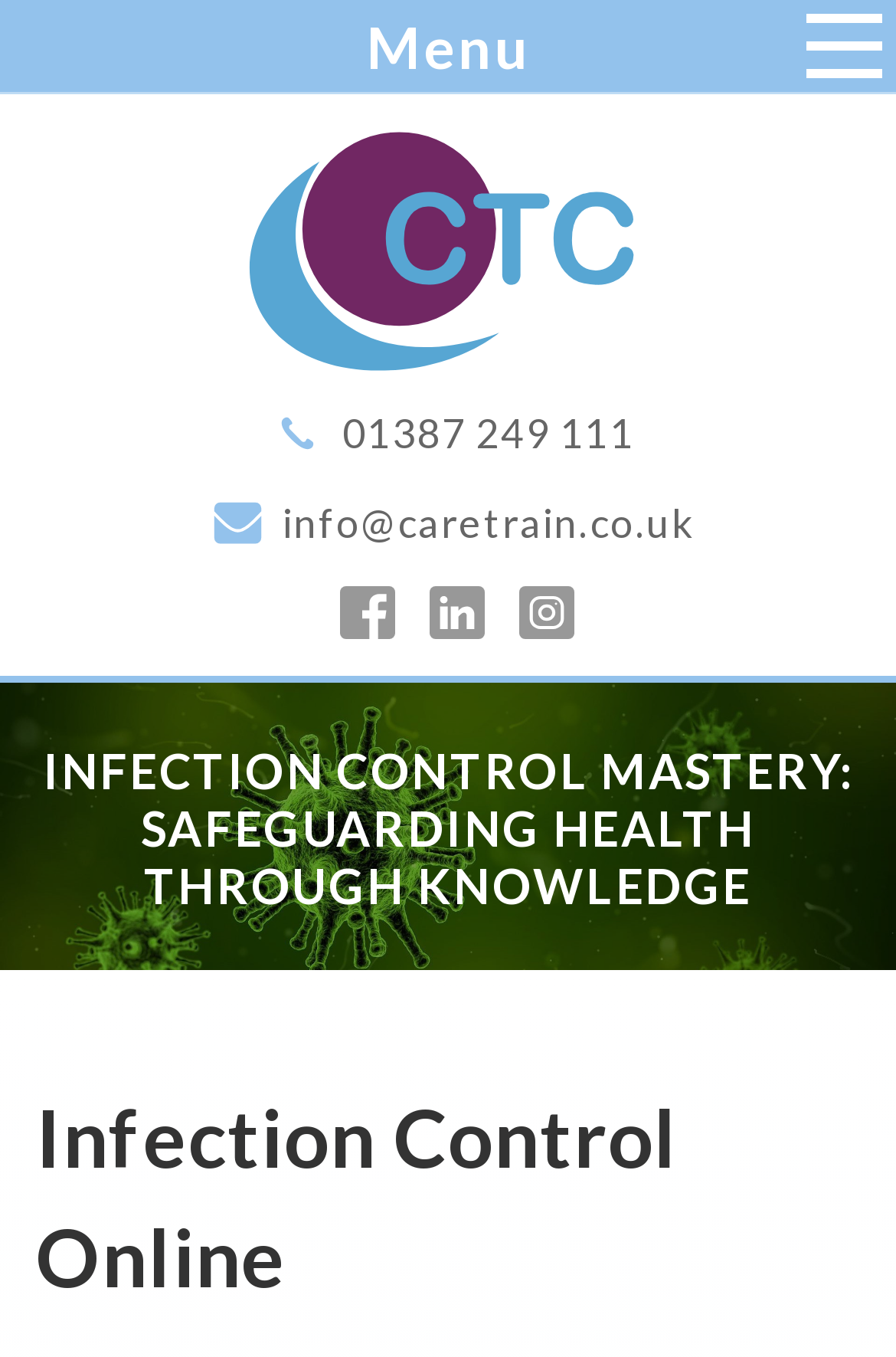Illustrate the webpage's structure and main components comprehensively.

The webpage is about infection control and online training, with a focus on empowering individuals for a safer and healthier tomorrow. At the top left corner, there is a button labeled "Menu". Below it, there is a link to "Care Training Consortium" with its logo, which is an image. To the right of the logo, there are three links: a phone number "01387 249 111", an email address "info@caretrain.co.uk", and three social media links to Facebook, LinkedIn, and Instagram, each with its respective logo.

Further down, there is a large image that spans the entire width of the page, titled "Infection Prevention And Control Training". Above this image, there is a heading that reads "INFECTION CONTROL MASTERY: SAFEGUARDING HEALTH THROUGH KNOWLEDGE". Below the image, there is another heading that reads "Infection Control Online".